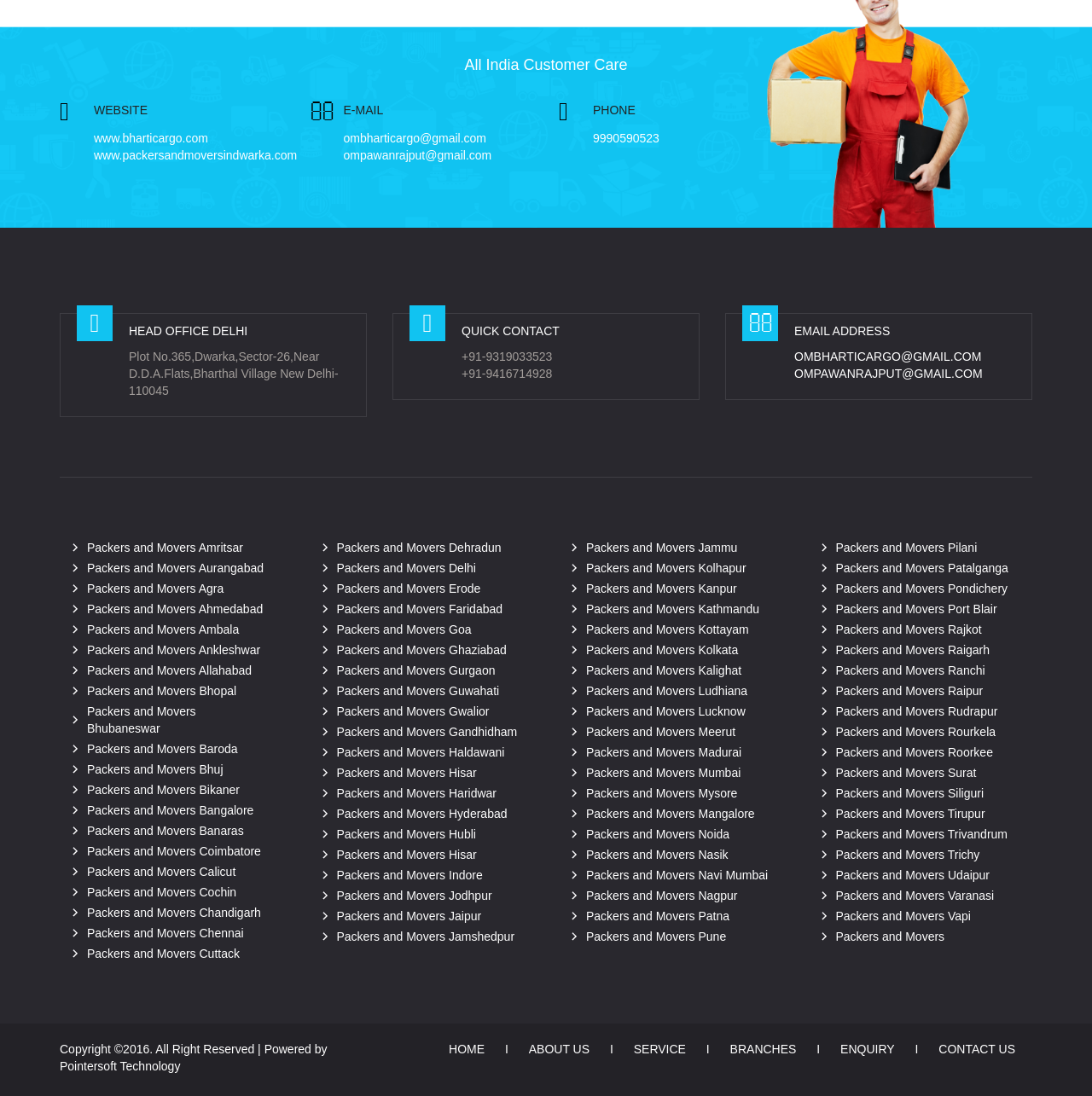Determine the bounding box coordinates for the clickable element to execute this instruction: "Call the head office at 9990590523". Provide the coordinates as four float numbers between 0 and 1, i.e., [left, top, right, bottom].

[0.543, 0.12, 0.604, 0.133]